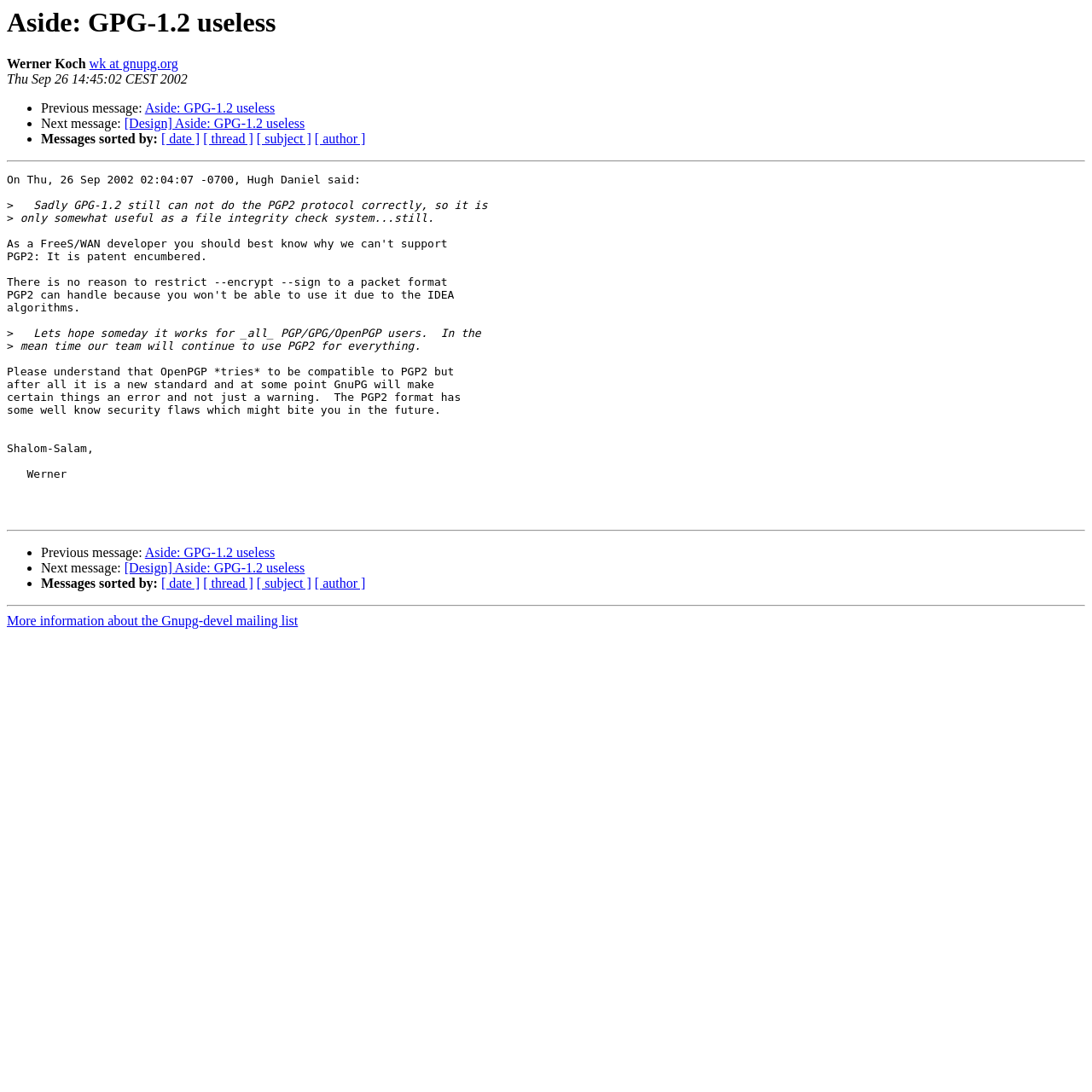Please find the bounding box coordinates of the element that you should click to achieve the following instruction: "Get more information about the Gnupg-devel mailing list". The coordinates should be presented as four float numbers between 0 and 1: [left, top, right, bottom].

[0.006, 0.562, 0.273, 0.575]